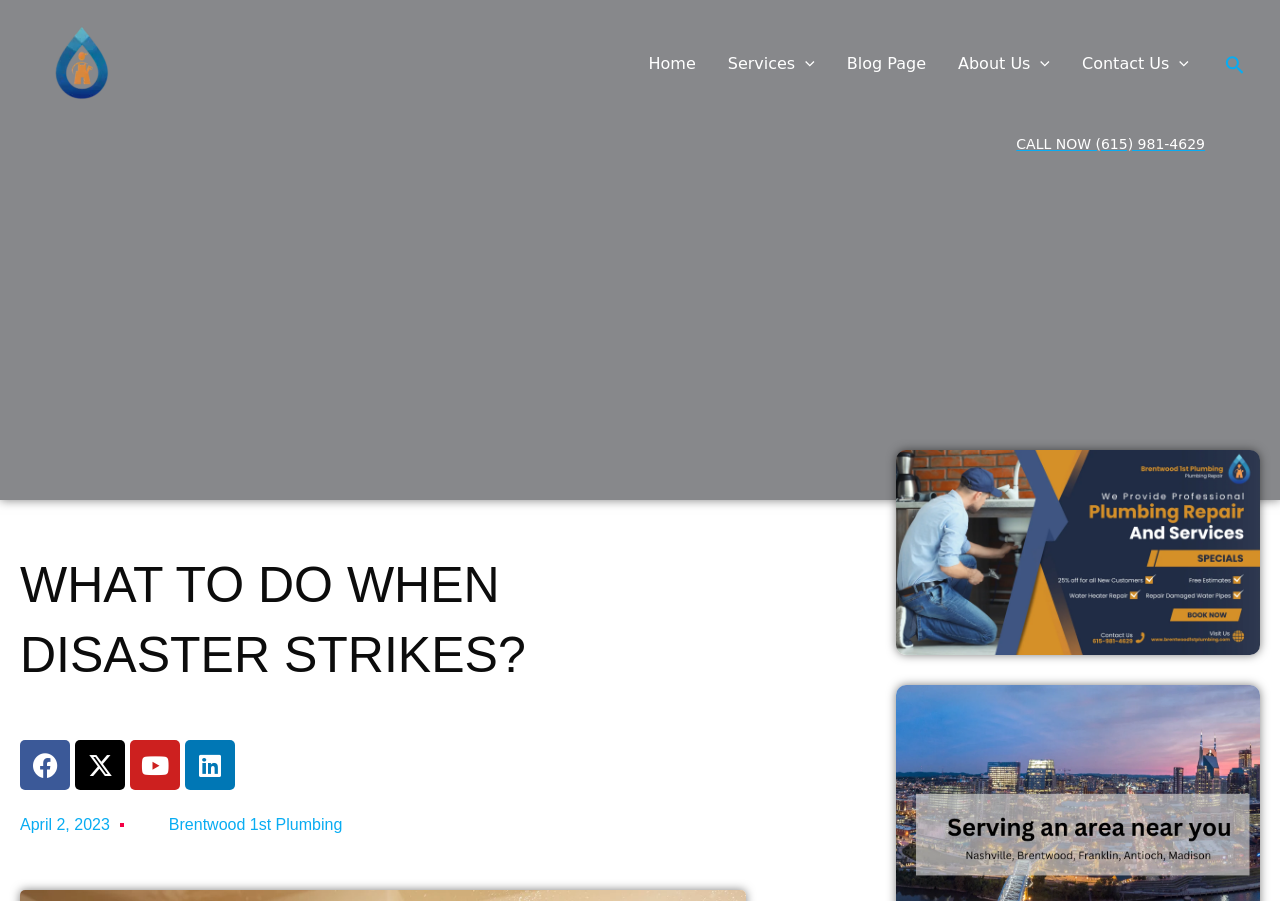Analyze the image and answer the question with as much detail as possible: 
What is the phone number to call?

I found the phone number by looking at the link labeled 'CALL NOW' on the webpage. The phone number is (615) 981-4629.